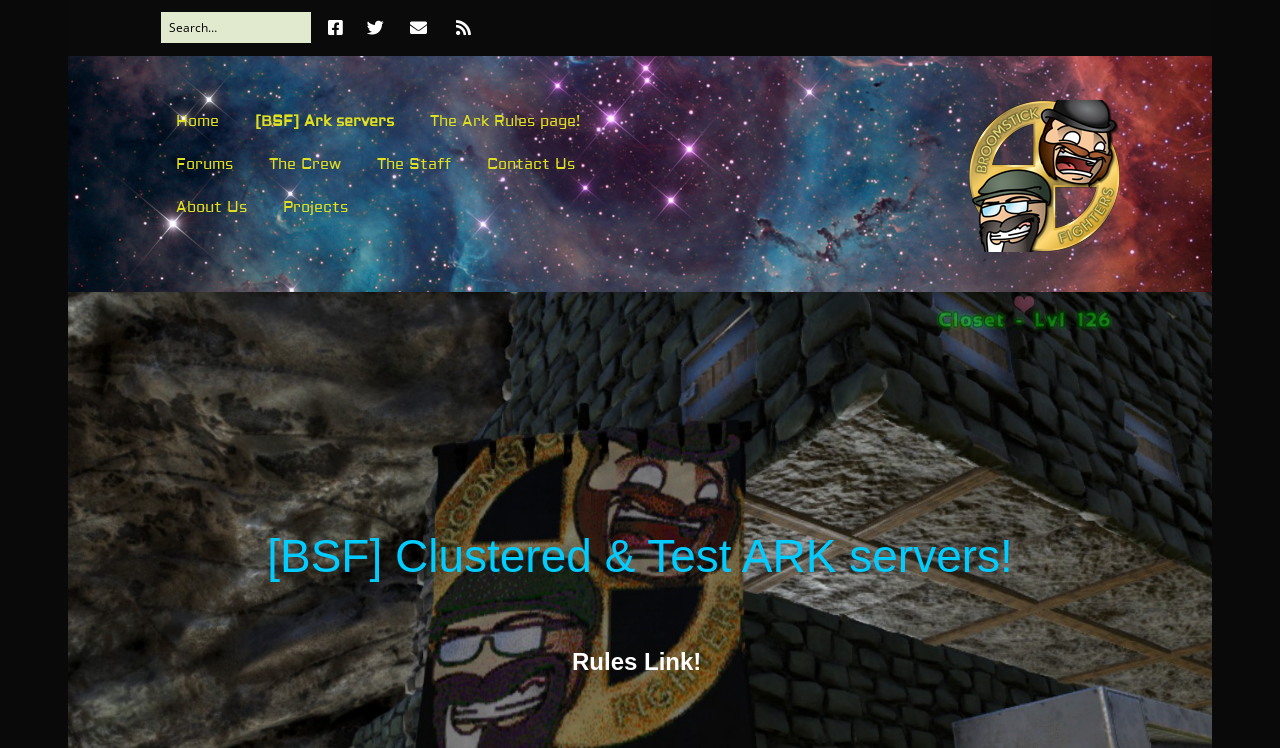Specify the bounding box coordinates of the element's area that should be clicked to execute the given instruction: "Search for something". The coordinates should be four float numbers between 0 and 1, i.e., [left, top, right, bottom].

[0.125, 0.015, 0.244, 0.059]